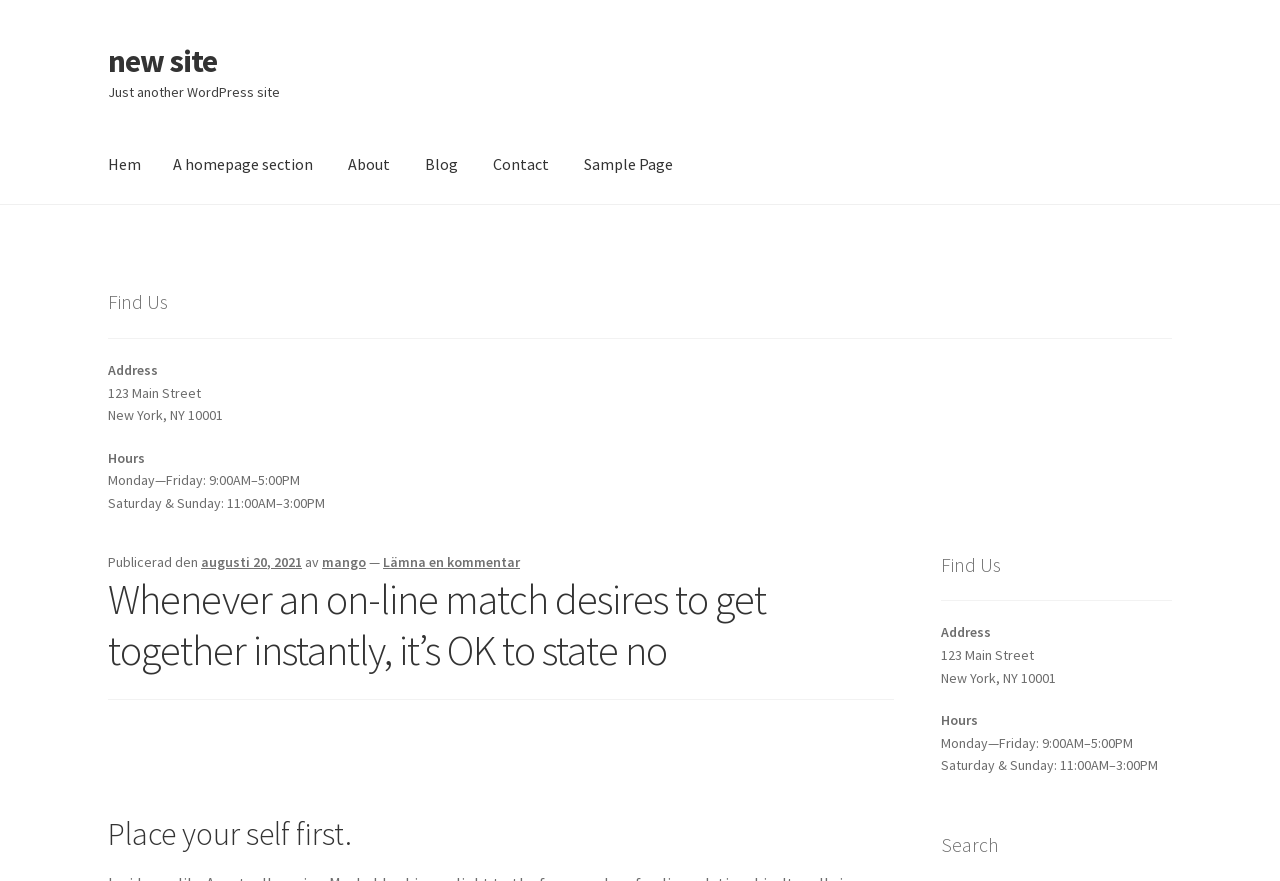Respond to the question below with a single word or phrase: What are the hours on Saturday and Sunday?

11:00AM–3:00PM